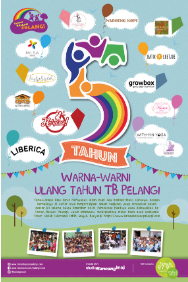Given the content of the image, can you provide a detailed answer to the question?
What is the meaning of the text 'Warna-Warni Ulang Tahun TB Pelangi'?

The caption translates the text 'Warna-Warni Ulang Tahun TB Pelangi' to 'Colorful Birthday of TB Pelangi!', which emphasizes a festive theme and indicates that the image is celebrating the 5th anniversary of TB Pelangi.